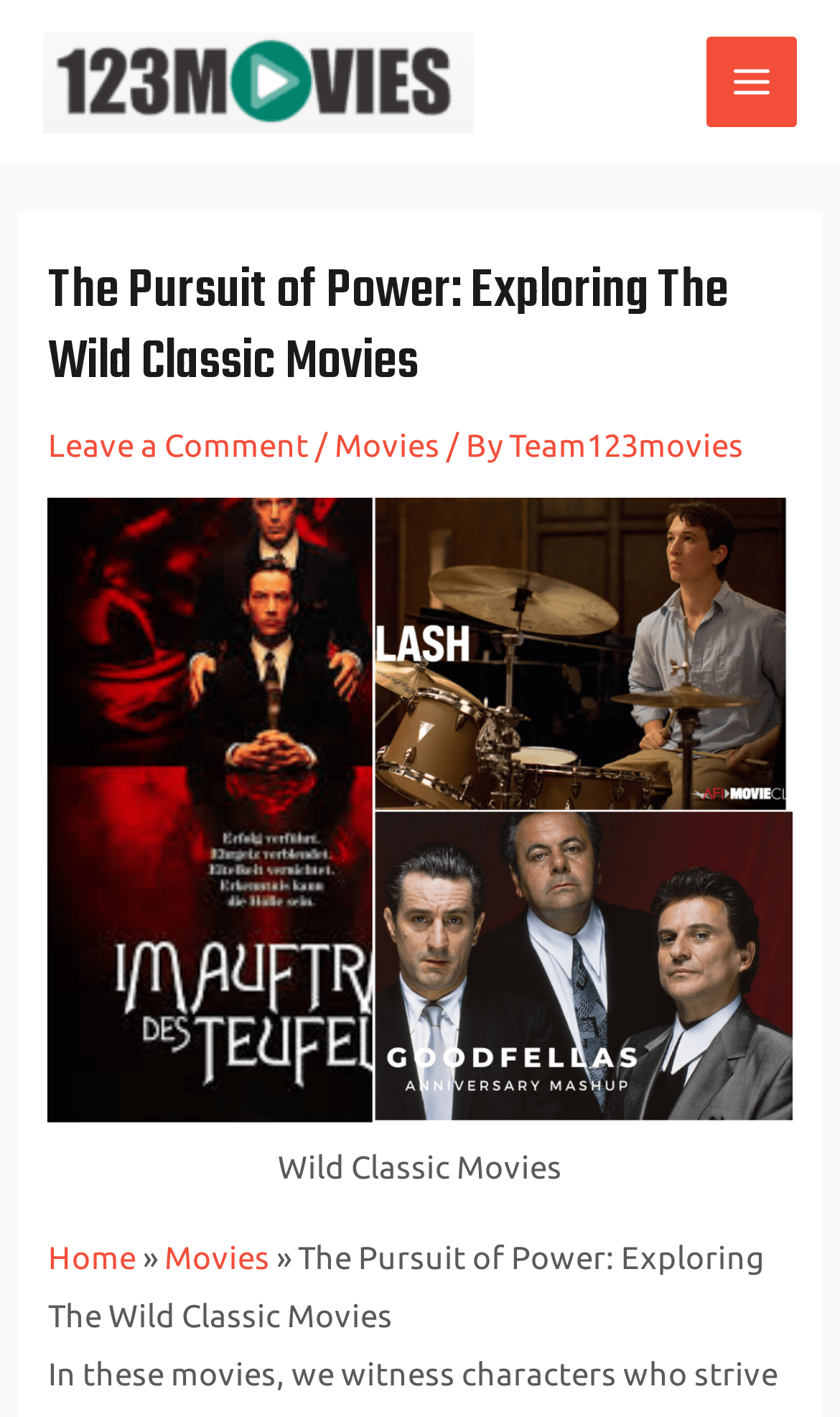Extract the primary heading text from the webpage.

The Pursuit of Power: Exploring The Wild Classic Movies